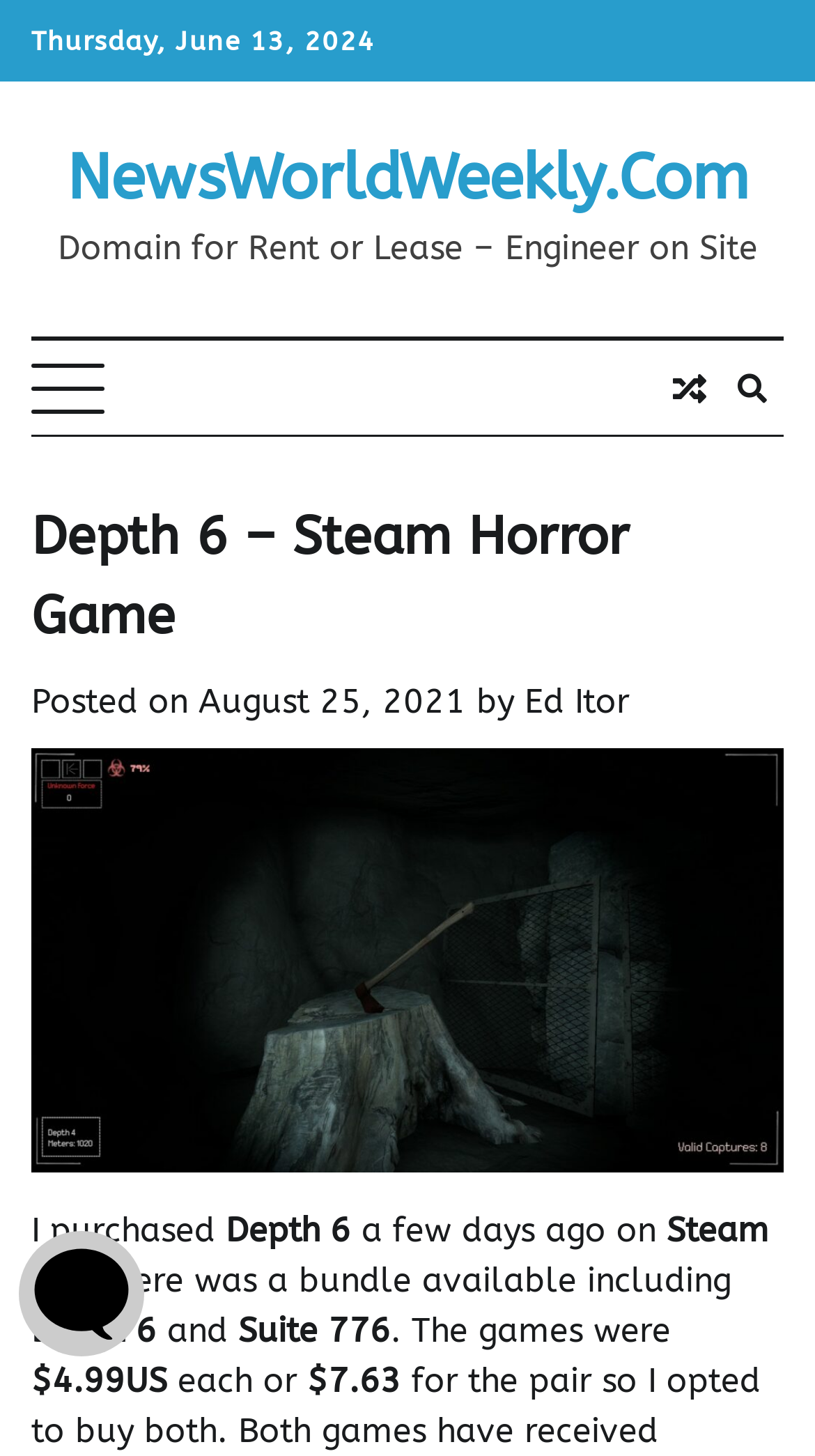Carefully examine the image and provide an in-depth answer to the question: What is the price of each game?

I found the price of each game by reading the text that says 'The games were $4.99US each or...'.